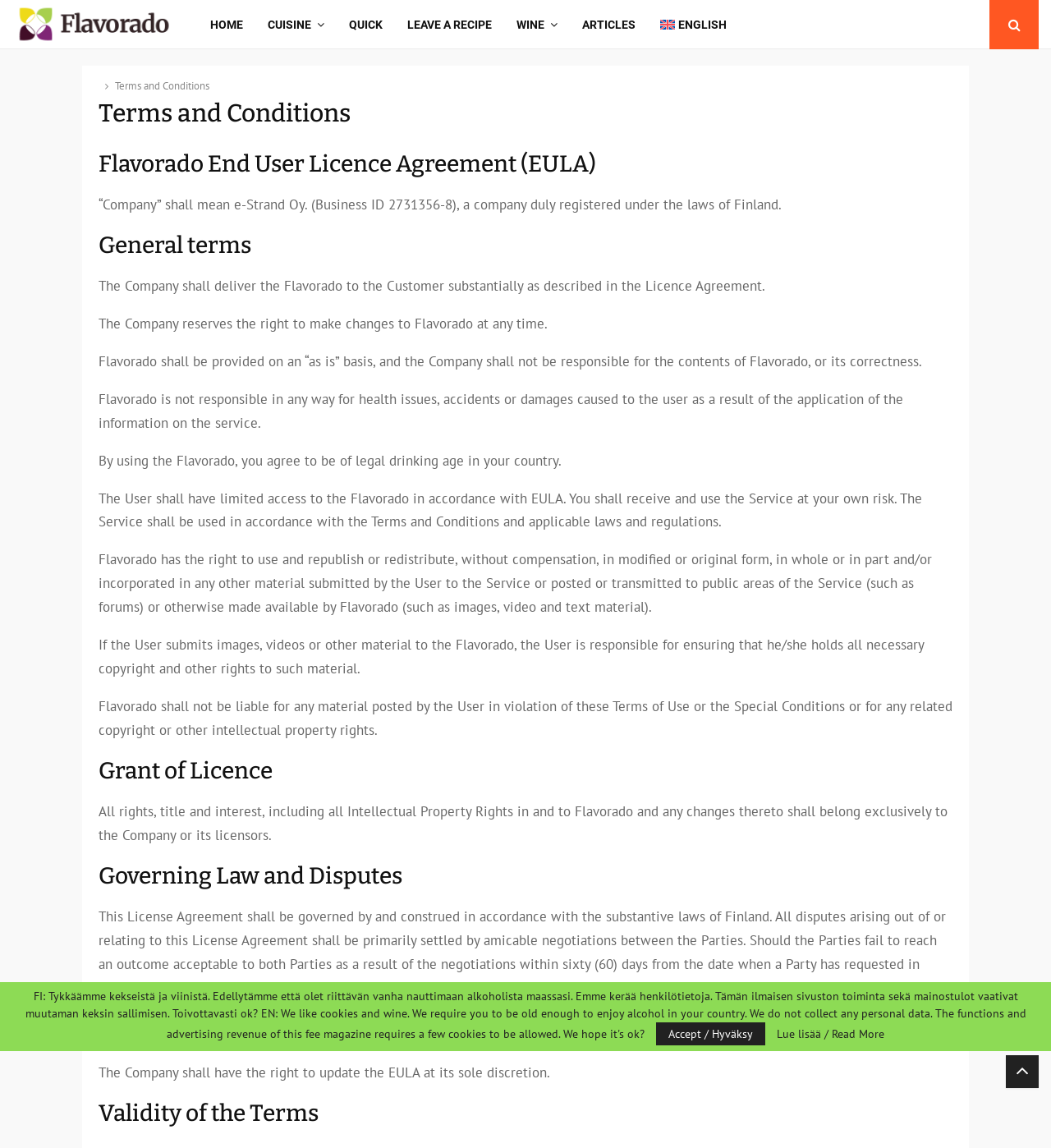Please extract the webpage's main title and generate its text content.

Terms and Conditions